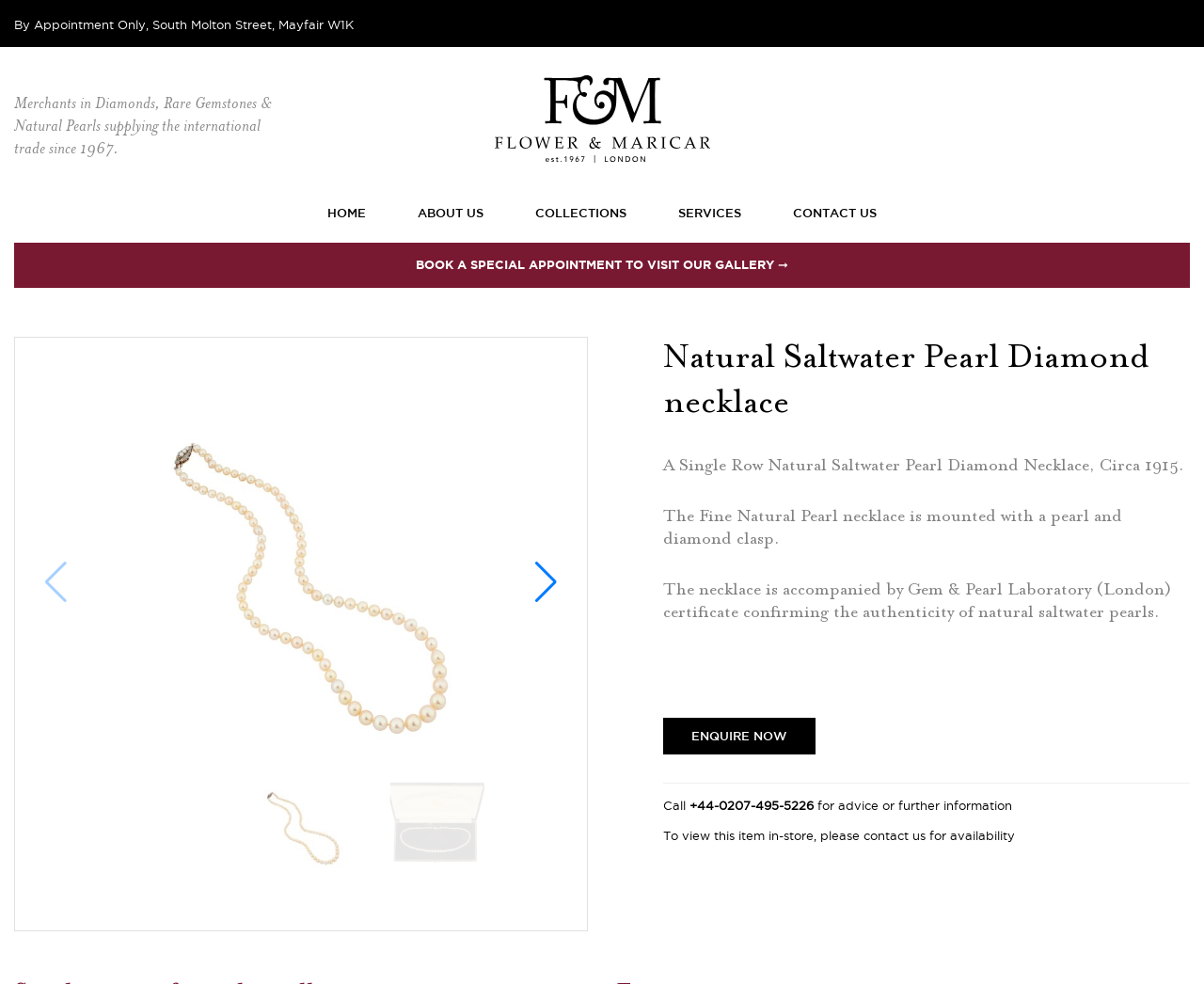What is the material of the clasp?
Please respond to the question thoroughly and include all relevant details.

The material of the clasp can be determined by reading the description of the necklace, which states 'The Fine Natural Pearl necklace is mounted with a pearl and diamond clasp.'